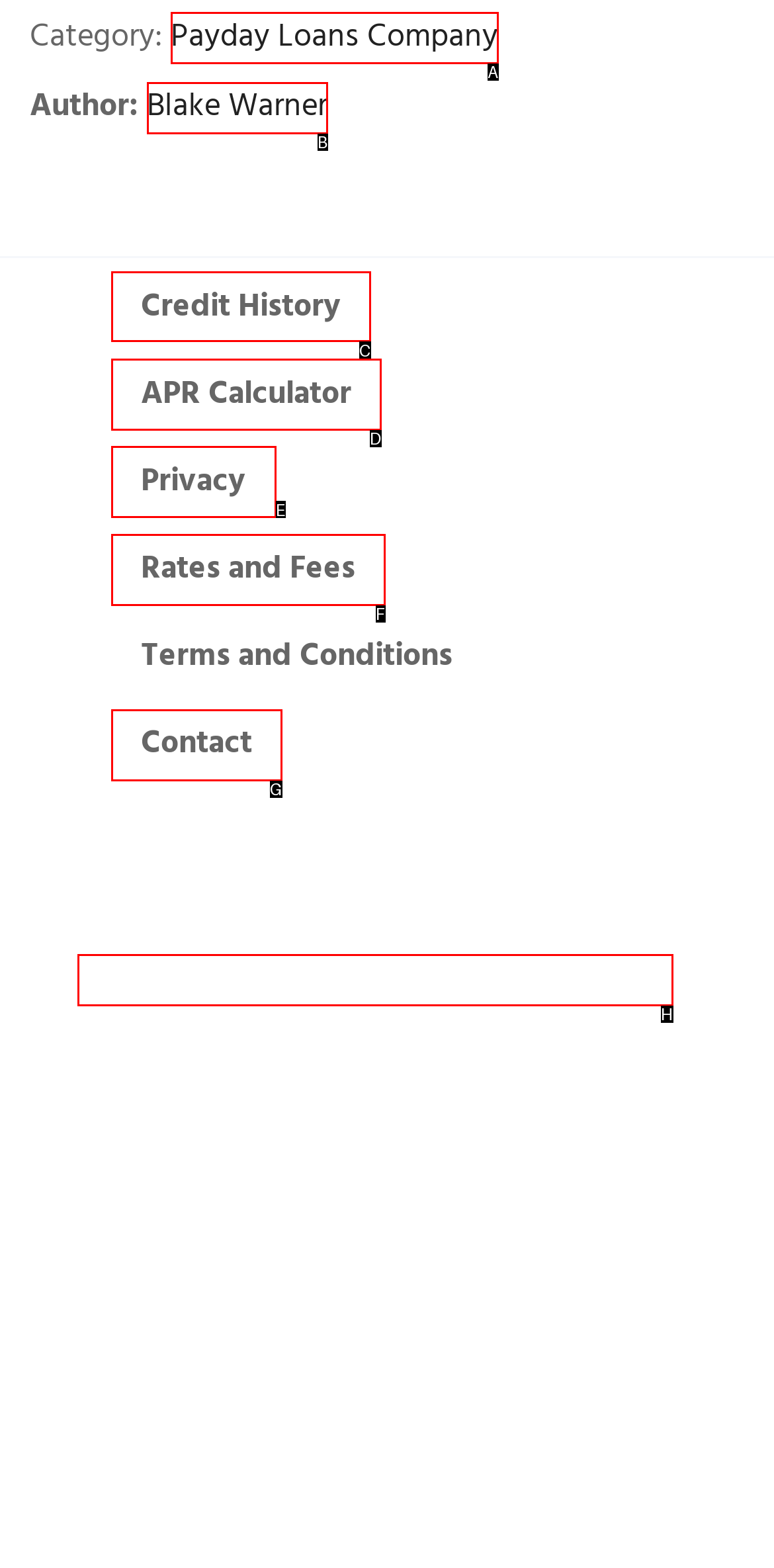Point out the correct UI element to click to carry out this instruction: Learn about Credit History
Answer with the letter of the chosen option from the provided choices directly.

C